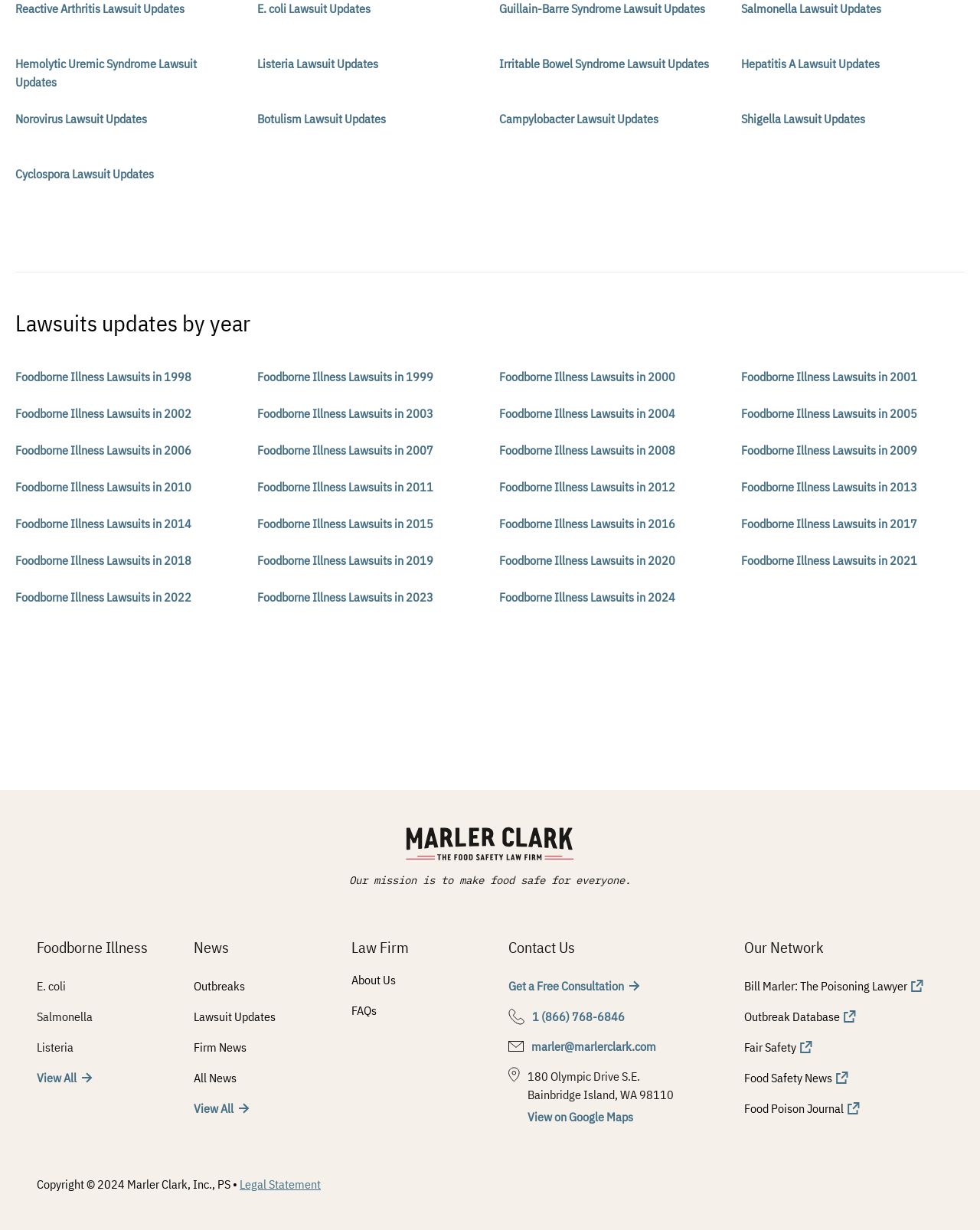Kindly provide the bounding box coordinates of the section you need to click on to fulfill the given instruction: "Get sod installation services in New York".

None